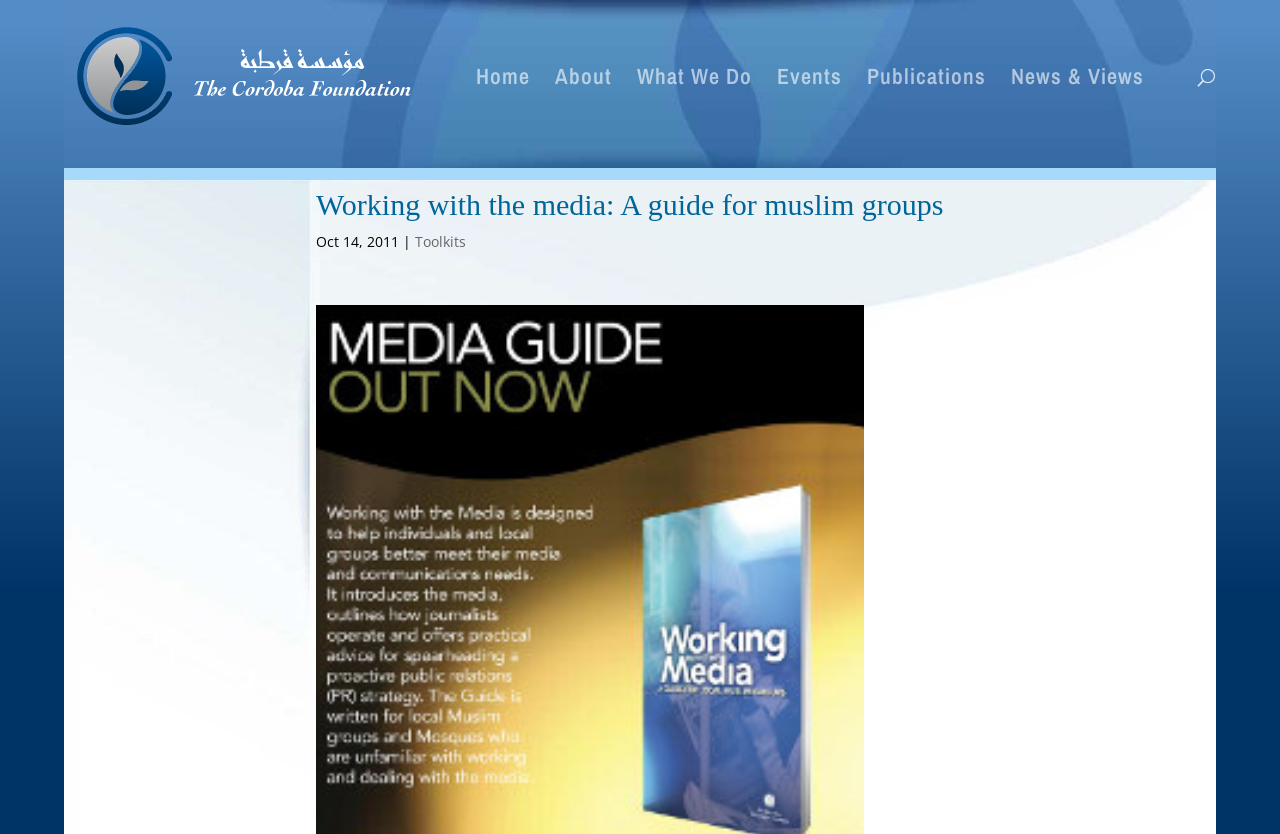Illustrate the webpage with a detailed description.

The webpage is about "Working with the media: A guide for muslim groups" provided by The Cordoba Foundation. At the top left corner, there is a logo of The Cordoba Foundation, accompanied by a link to the foundation's homepage. 

To the right of the logo, there is a navigation menu consisting of 6 links: "Home", "About", "What We Do", "Events", "Publications", and "News & Views". These links are aligned horizontally and are positioned near the top of the page.

Below the navigation menu, there is a prominent heading that reads "Working with the media: A guide for muslim groups". Underneath the heading, there is a publication date "Oct 14, 2011" followed by a link to "Toolkits".